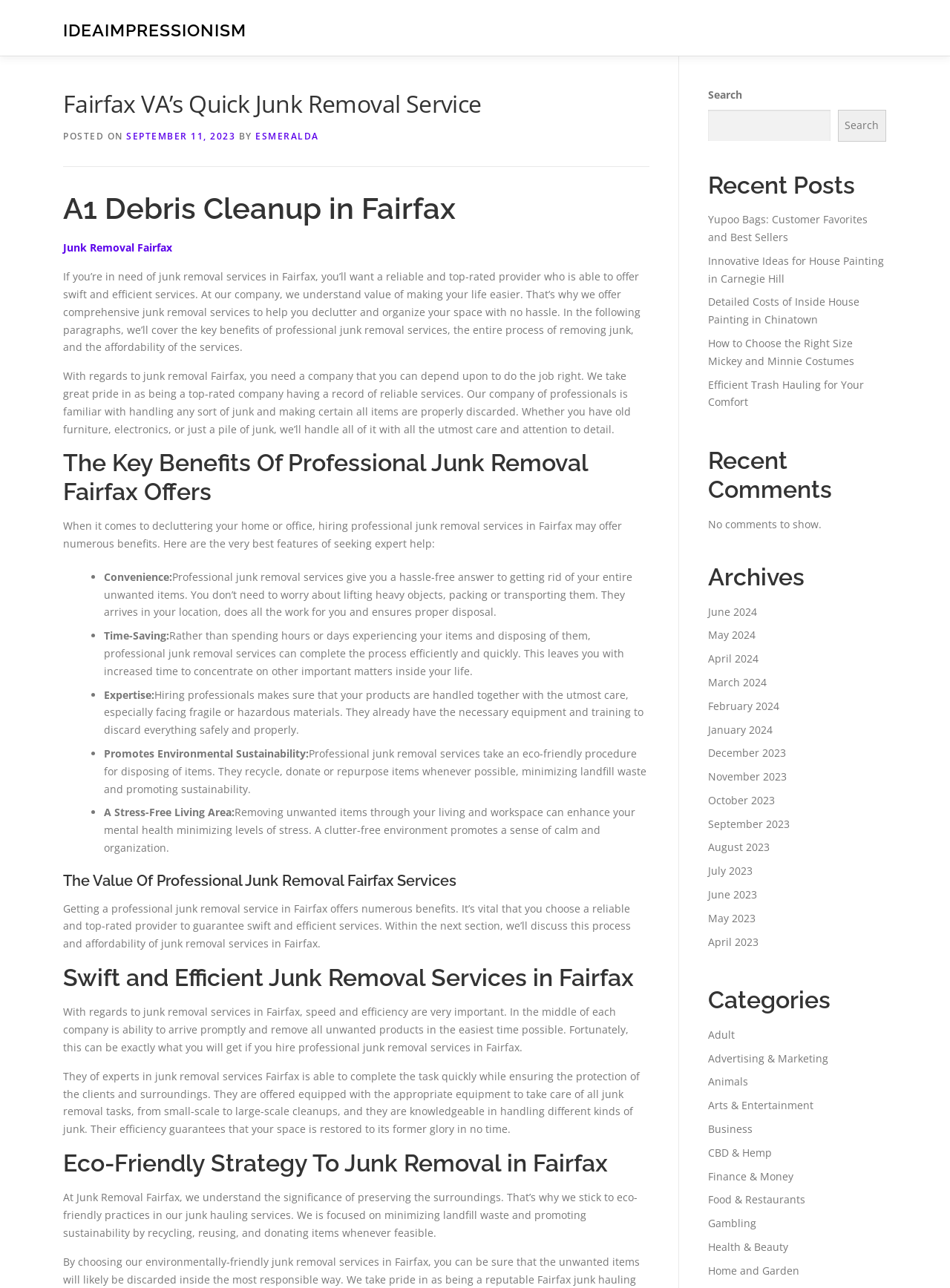What is the company's goal in junk removal?
With the help of the image, please provide a detailed response to the question.

The company's goal in junk removal is to restore your space to its former glory, as stated in the section 'Swift and Efficient Junk Removal Services in Fairfax', which mentions that their team of experts in junk removal services Fairfax is able to complete the task quickly while ensuring the protection of the clients and surroundings, and their efficiency guarantees that your space is restored to its former glory in no time.